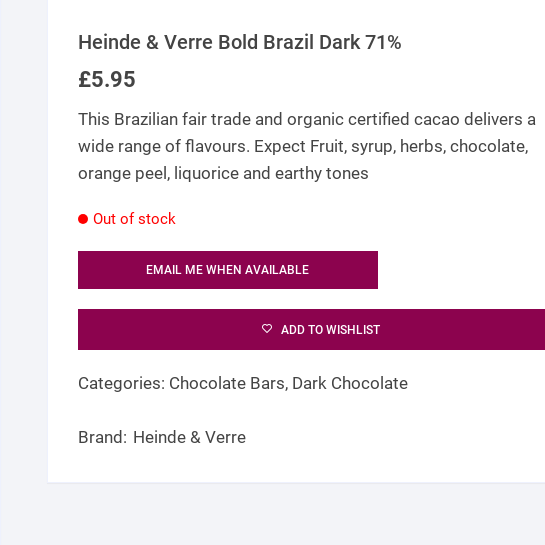Describe the image with as much detail as possible.

The image displays a product page for "Heinde & Verre Bold Brazil Dark 71%," priced at £5.95. This chocolate is highlighted as being made from Brazilian fair trade and organic certified cacao, renowned for its diverse flavor profile, which includes notes of fruit, syrup, herbs, chocolate, orange peel, liquorice, and earthy tones. A prominent red notification indicates that the item is currently out of stock. Below the product details, options are provided: a button to email customers when the product becomes available and an option to add the item to a wishlist. The product belongs to the categories of Chocolate Bars and Dark Chocolate, proudly representing the brand Heinde & Verre.